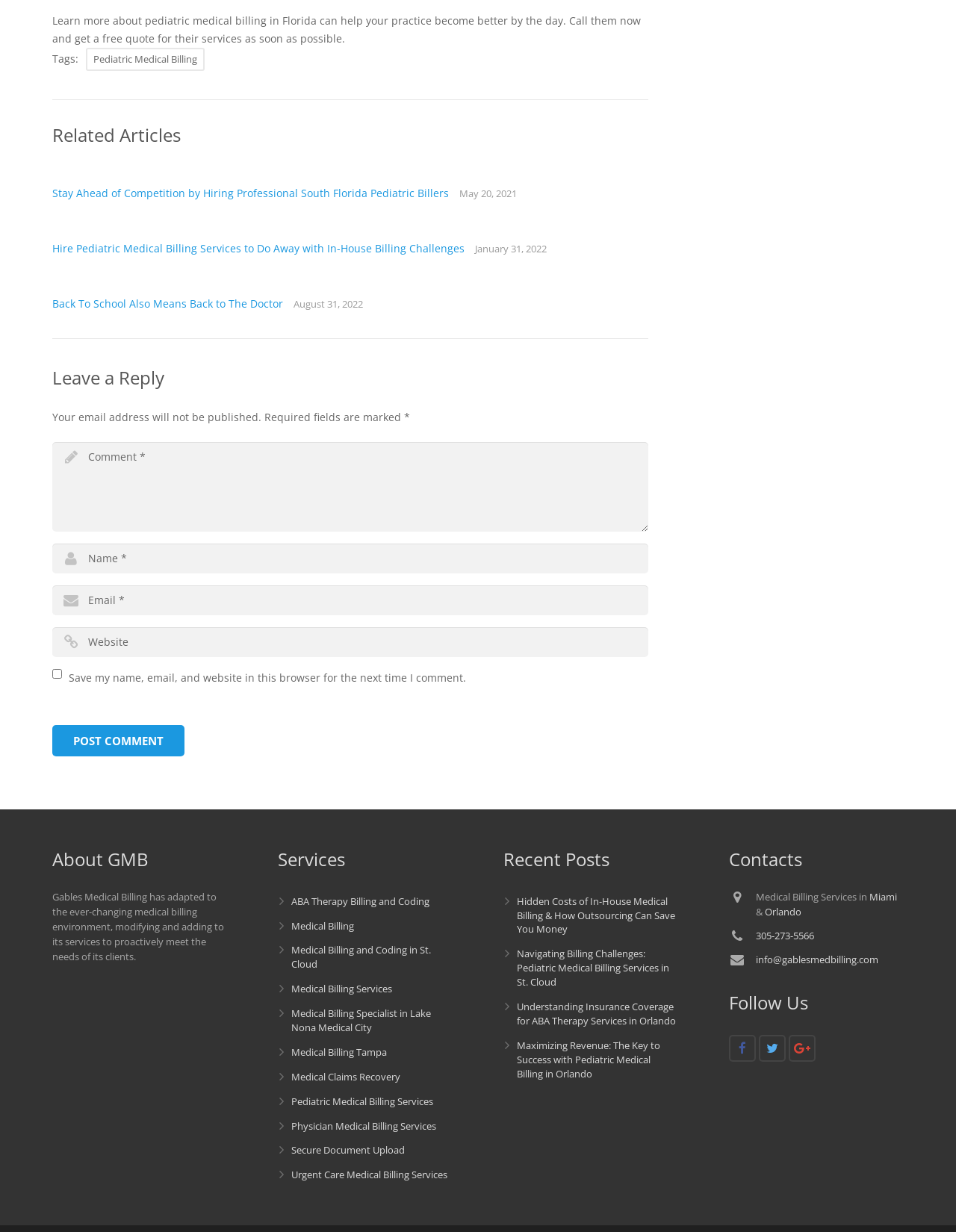What is the location of Gables Medical Billing?
Based on the image, answer the question in a detailed manner.

The webpage mentions that Gables Medical Billing offers medical billing services in Miami and Orlando, indicating that the company is located in or serves these areas.